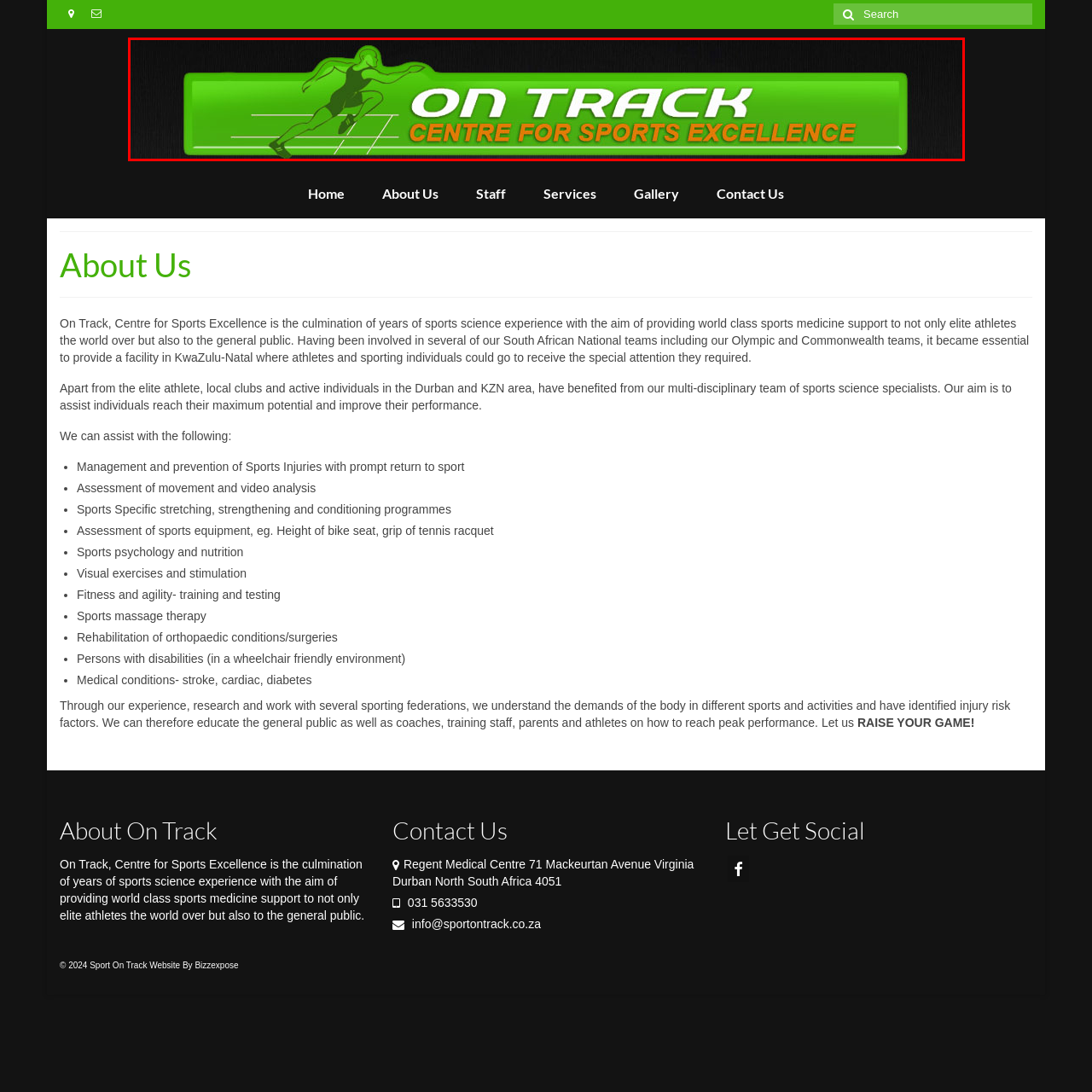Explain comprehensively what is shown in the image marked by the red outline.

The image displays the logo of "On Track – Centre for Sports Excellence." The logo features a dynamic illustration of a runner in motion, symbolizing athleticism and performance. The text "ON TRACK" is prominently displayed in a bold, modern font, while "CENTRE FOR SPORTS EXCELLENCE" is written in an equally striking style, emphasizing the center's commitment to high-level sports training and wellness. The vibrant green background enhances the sense of energy and vitality, making the logo visually appealing and reflective of its mission to support athletes and the public in achieving their sports goals.